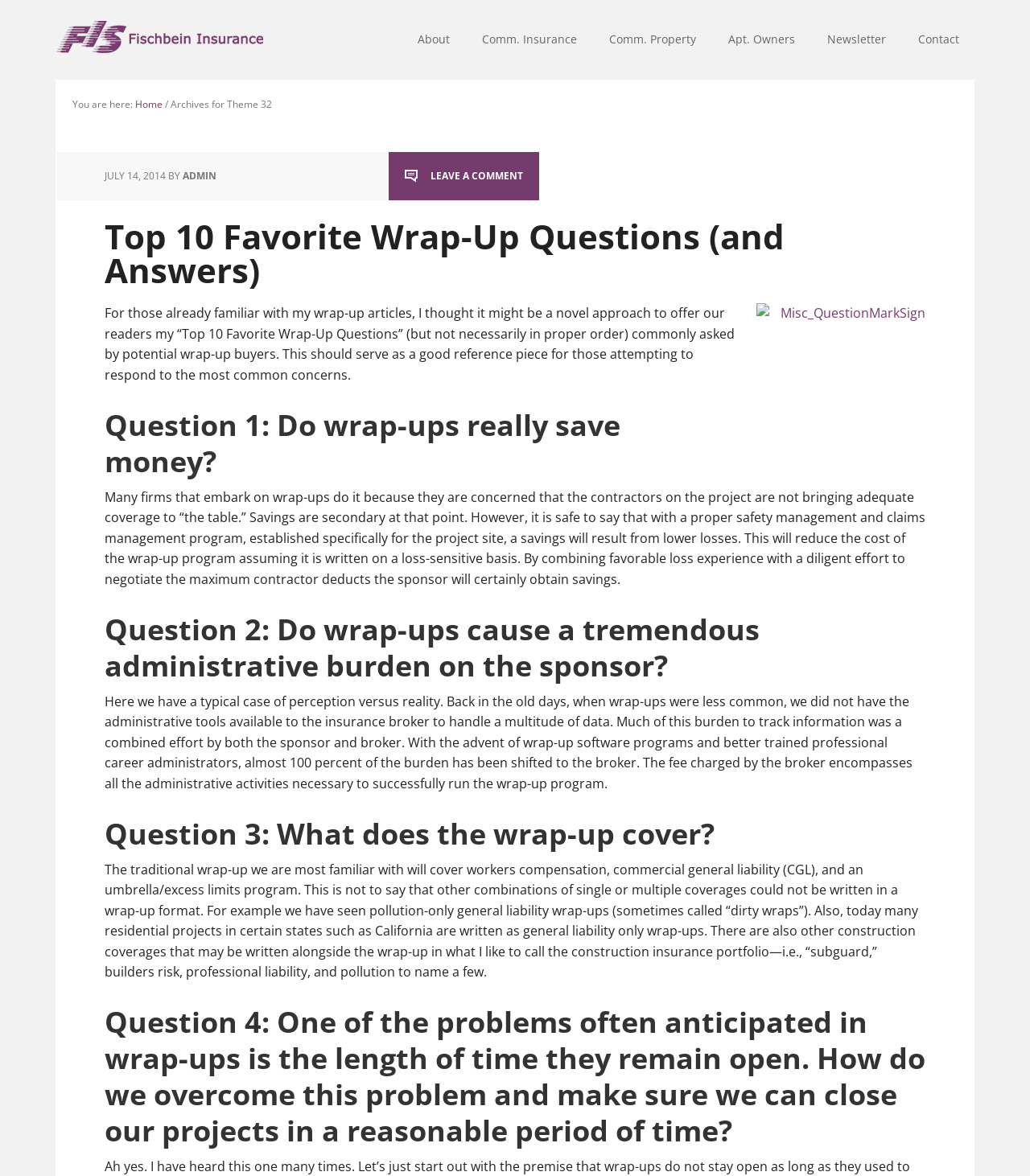Determine the bounding box coordinates for the element that should be clicked to follow this instruction: "Click on the 'About' link". The coordinates should be given as four float numbers between 0 and 1, in the format [left, top, right, bottom].

[0.391, 0.0, 0.451, 0.068]